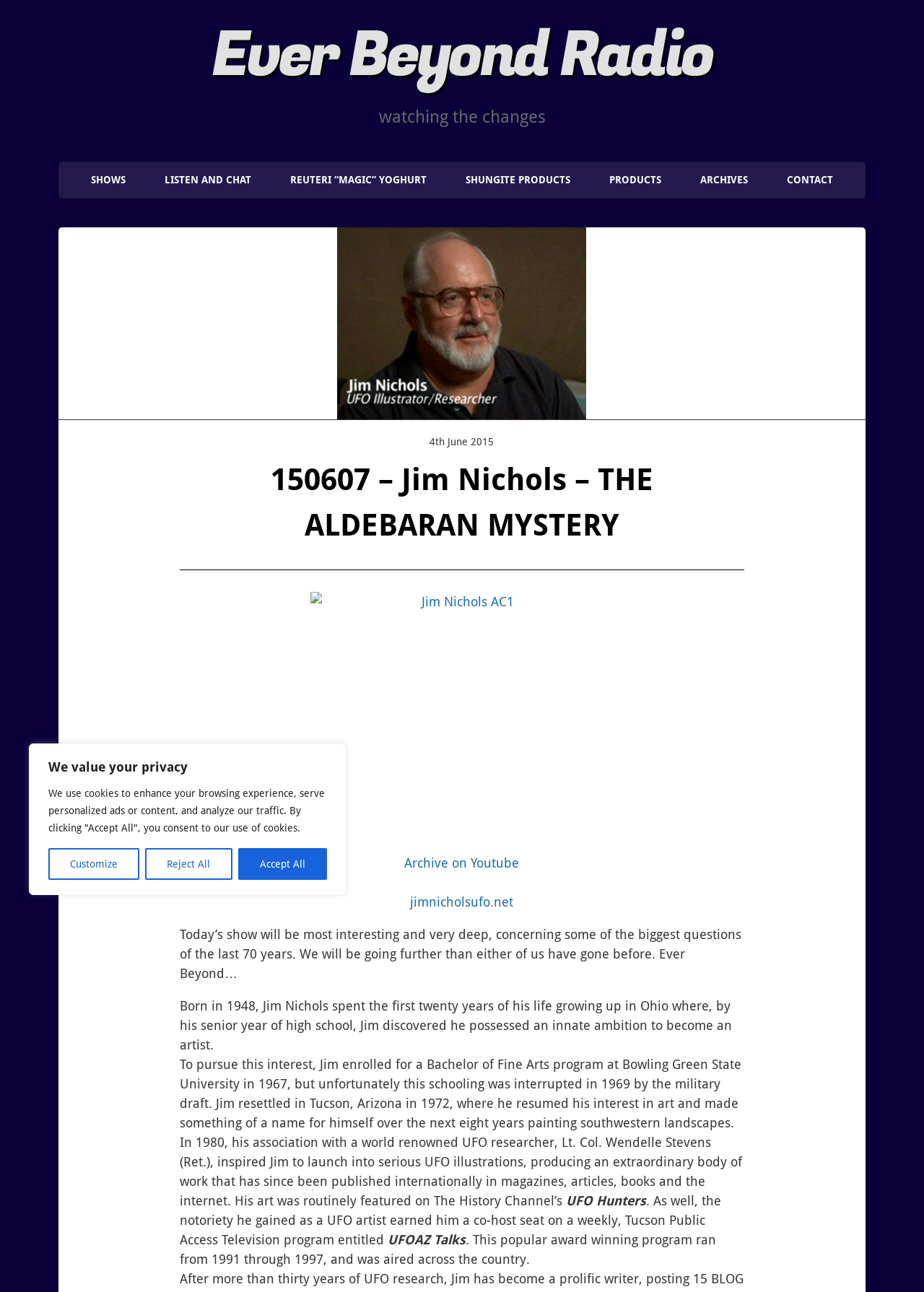Determine the bounding box coordinates of the element's region needed to click to follow the instruction: "Contact Ever Beyond Radio". Provide these coordinates as four float numbers between 0 and 1, formatted as [left, top, right, bottom].

[0.832, 0.125, 0.921, 0.154]